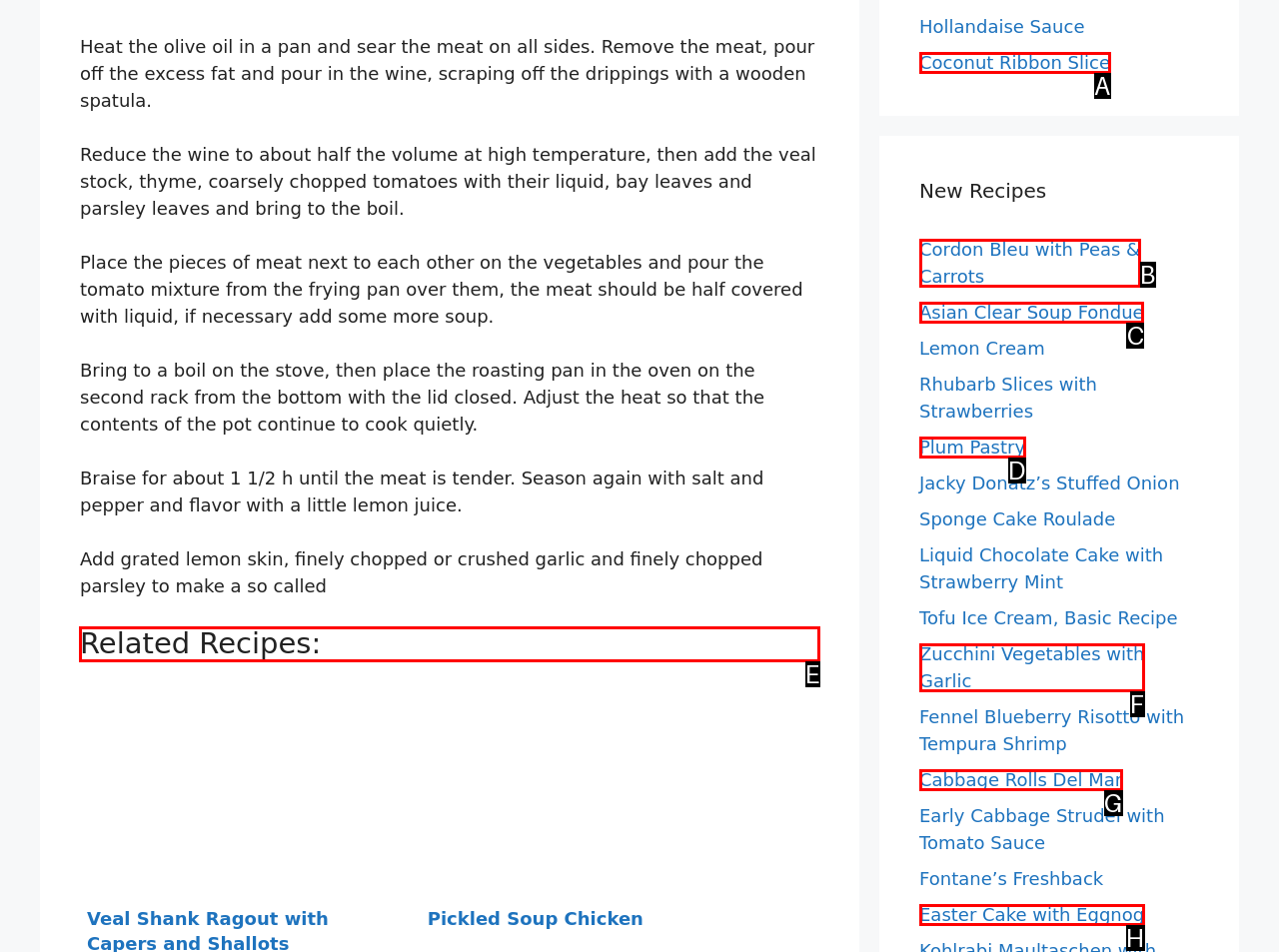Which option should you click on to fulfill this task: Click on the 'Related Recipes:' heading? Answer with the letter of the correct choice.

E